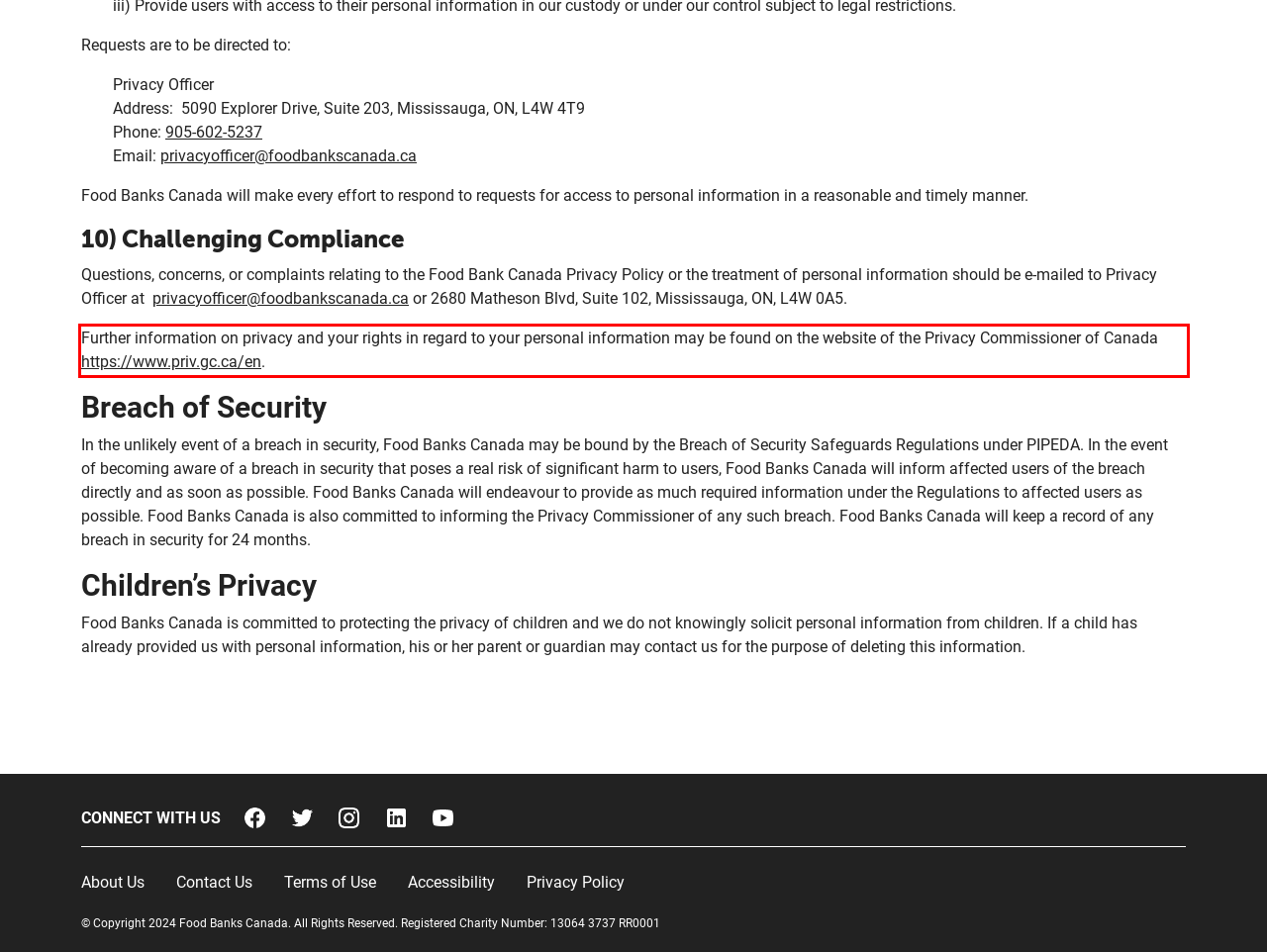You have a screenshot with a red rectangle around a UI element. Recognize and extract the text within this red bounding box using OCR.

Further information on privacy and your rights in regard to your personal information may be found on the website of the Privacy Commissioner of Canada https://www.priv.gc.ca/en.